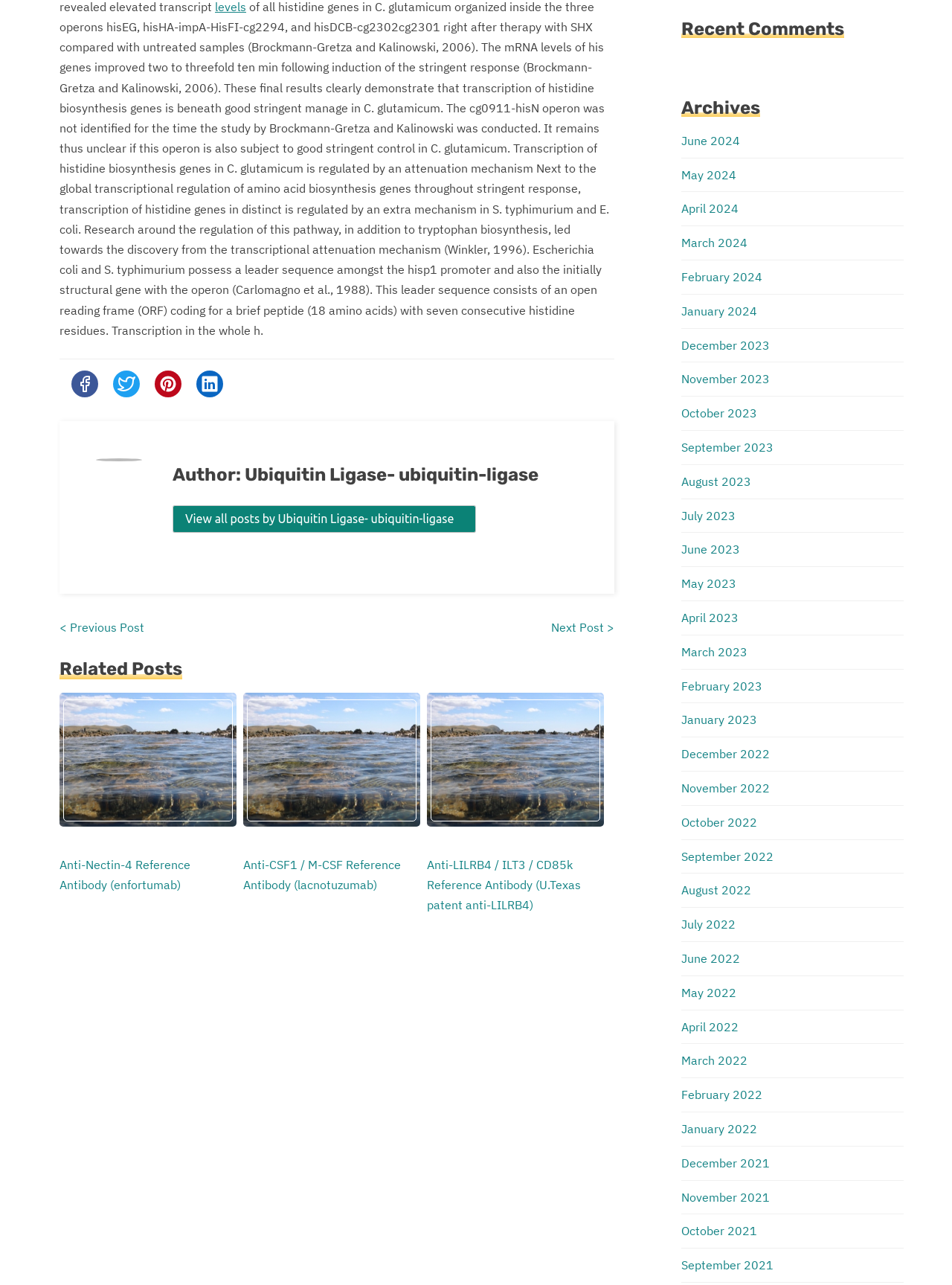Please provide the bounding box coordinates for the element that needs to be clicked to perform the following instruction: "View archives from June 2024". The coordinates should be given as four float numbers between 0 and 1, i.e., [left, top, right, bottom].

[0.716, 0.104, 0.777, 0.115]